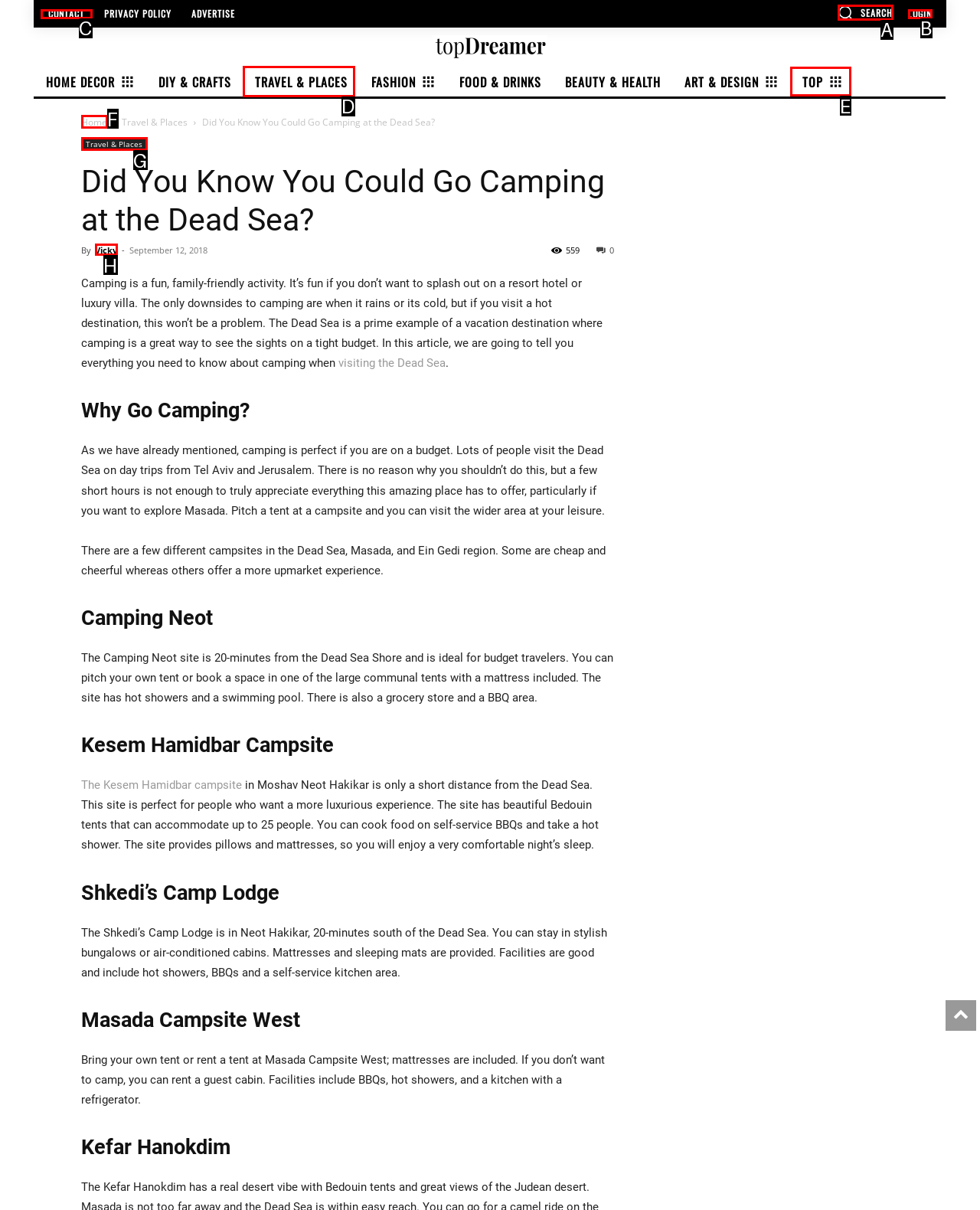Which UI element should you click on to achieve the following task: Read the article about 'TRAVEL & PLACES'? Provide the letter of the correct option.

D